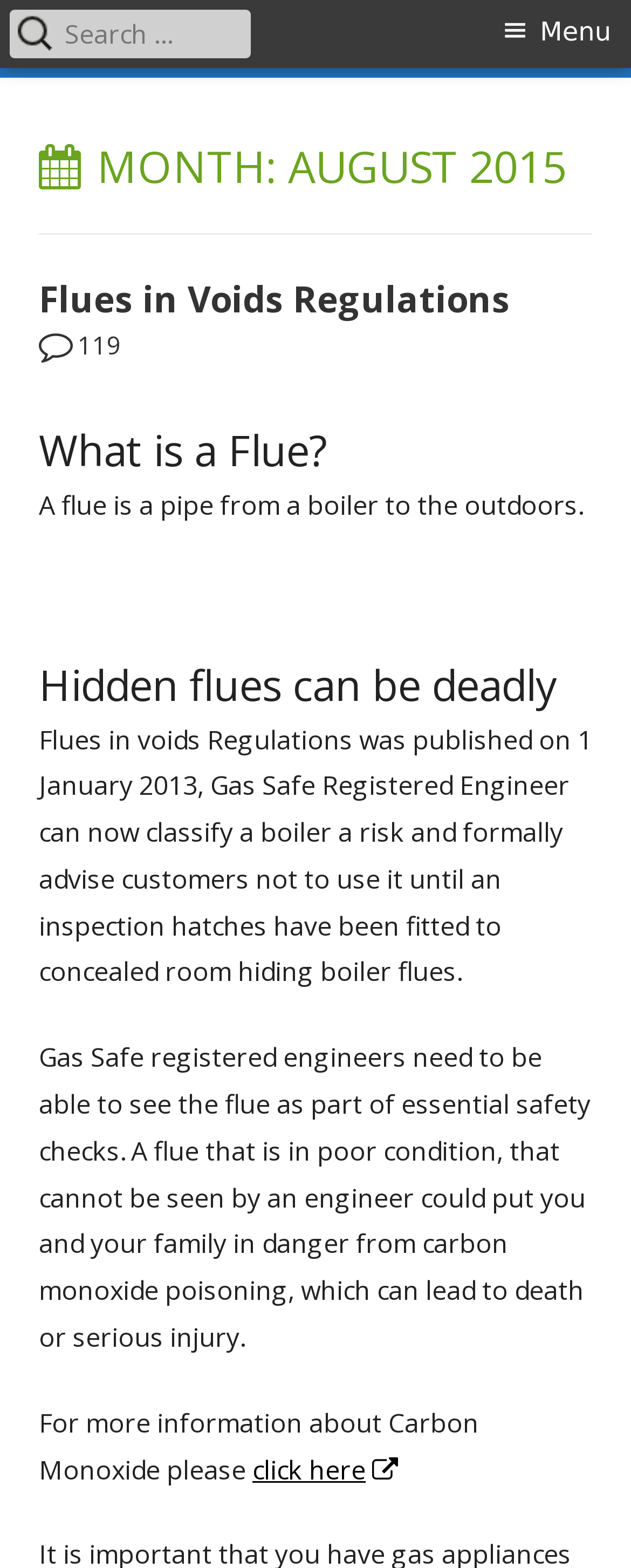What is a flue?
Respond to the question with a well-detailed and thorough answer.

According to the webpage, a flue is defined as a pipe from a boiler to the outdoors, which is an essential component of a boiler system.